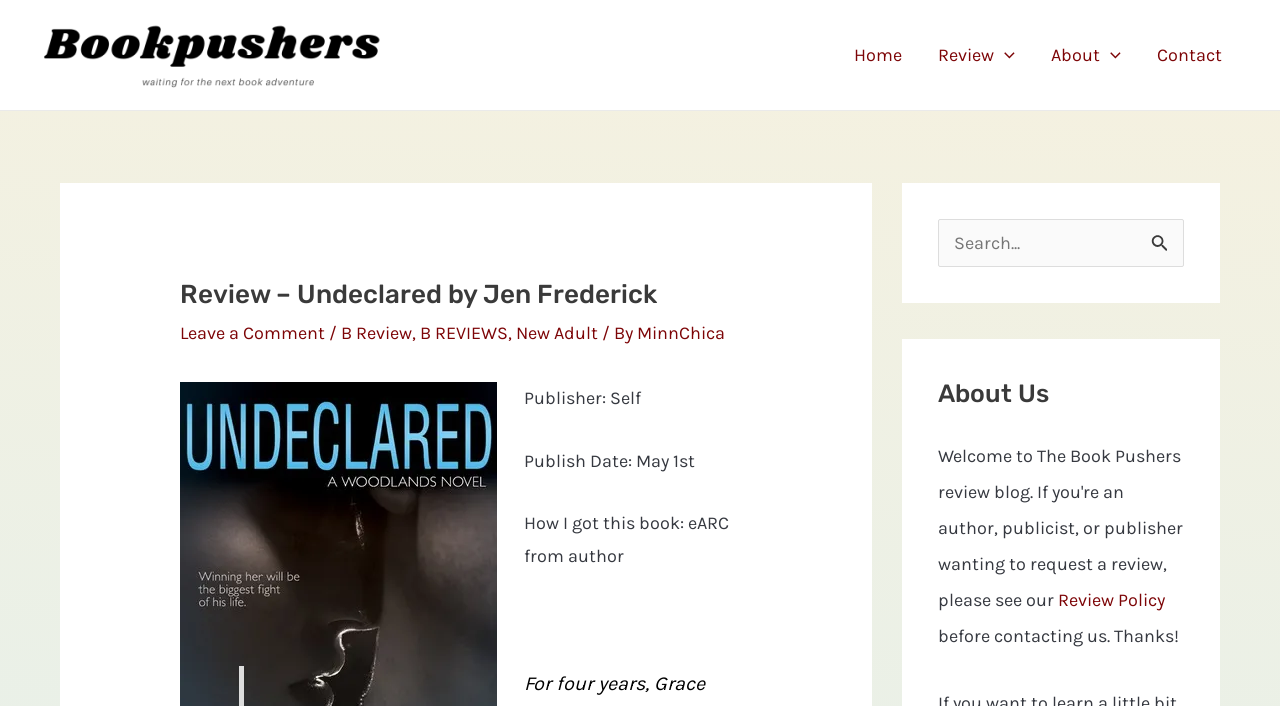Please find and give the text of the main heading on the webpage.

Review – Undeclared by Jen Frederick